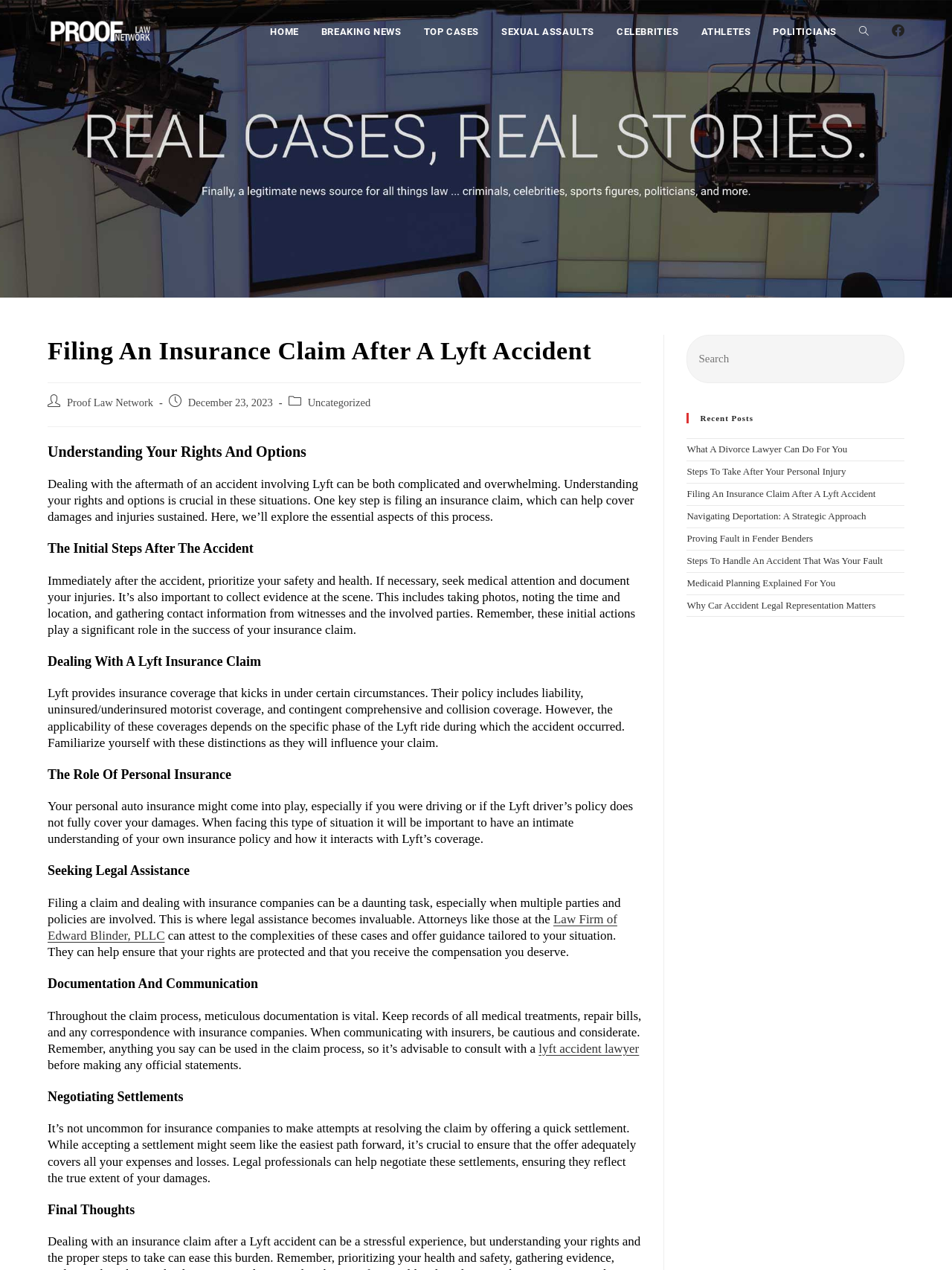Locate the bounding box for the described UI element: "Uncategorized". Ensure the coordinates are four float numbers between 0 and 1, formatted as [left, top, right, bottom].

[0.323, 0.312, 0.389, 0.322]